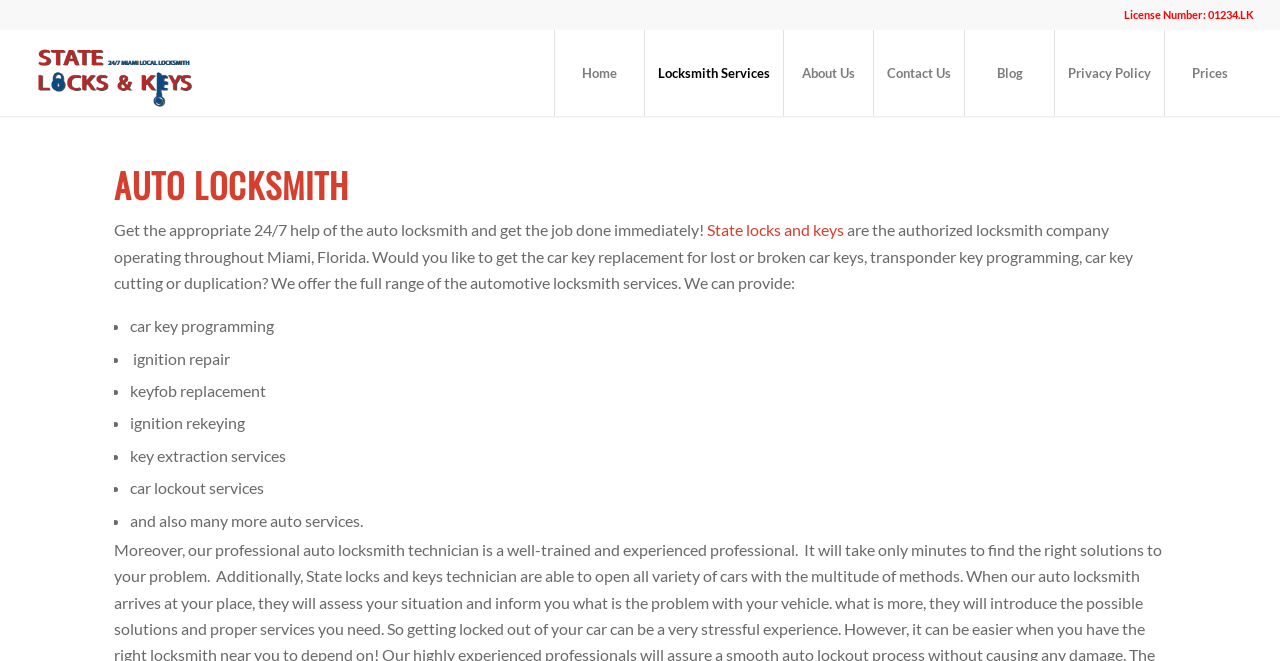Please determine the bounding box coordinates of the element to click on in order to accomplish the following task: "Click the 'Contact Us' link". Ensure the coordinates are four float numbers ranging from 0 to 1, i.e., [left, top, right, bottom].

[0.682, 0.045, 0.753, 0.175]